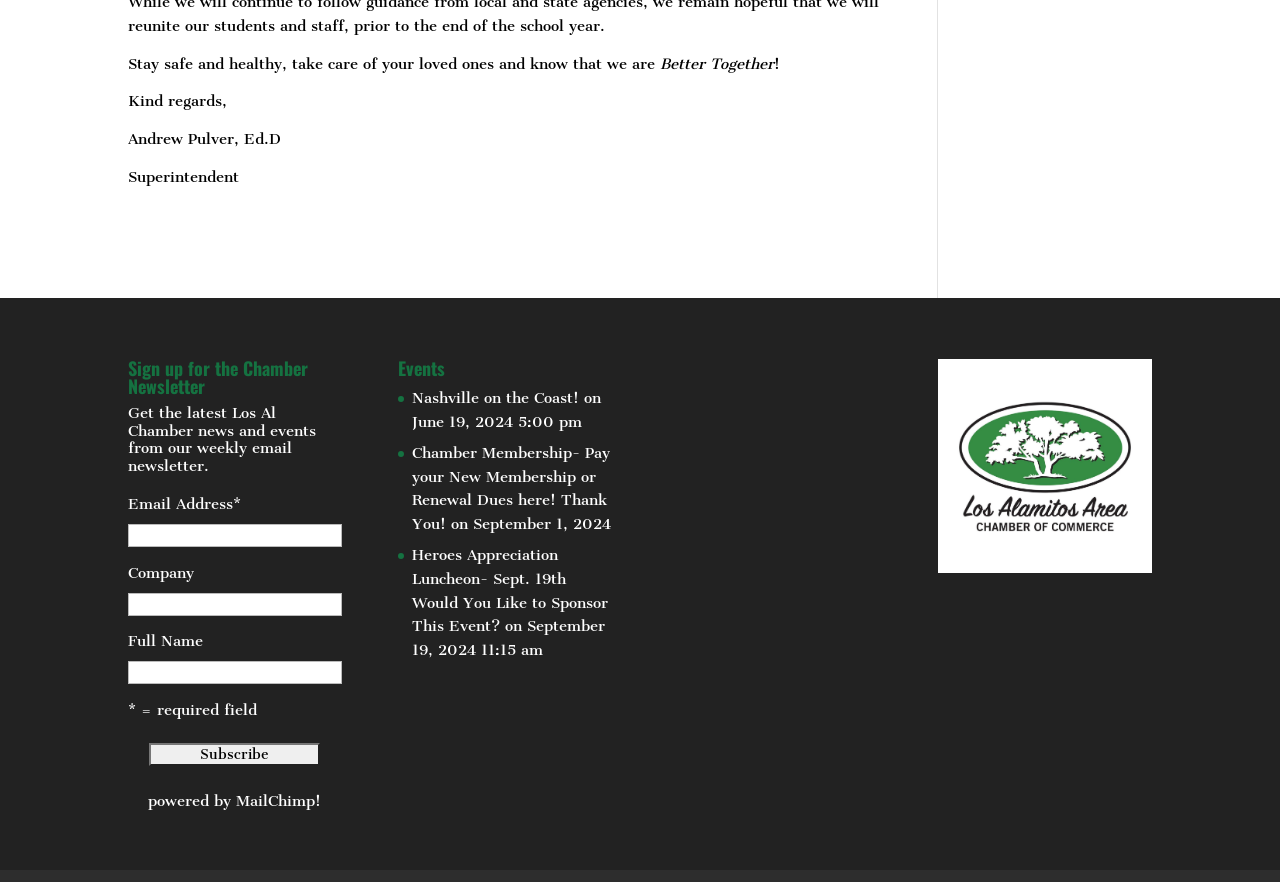Show me the bounding box coordinates of the clickable region to achieve the task as per the instruction: "Subscribe to the newsletter".

[0.117, 0.842, 0.25, 0.868]